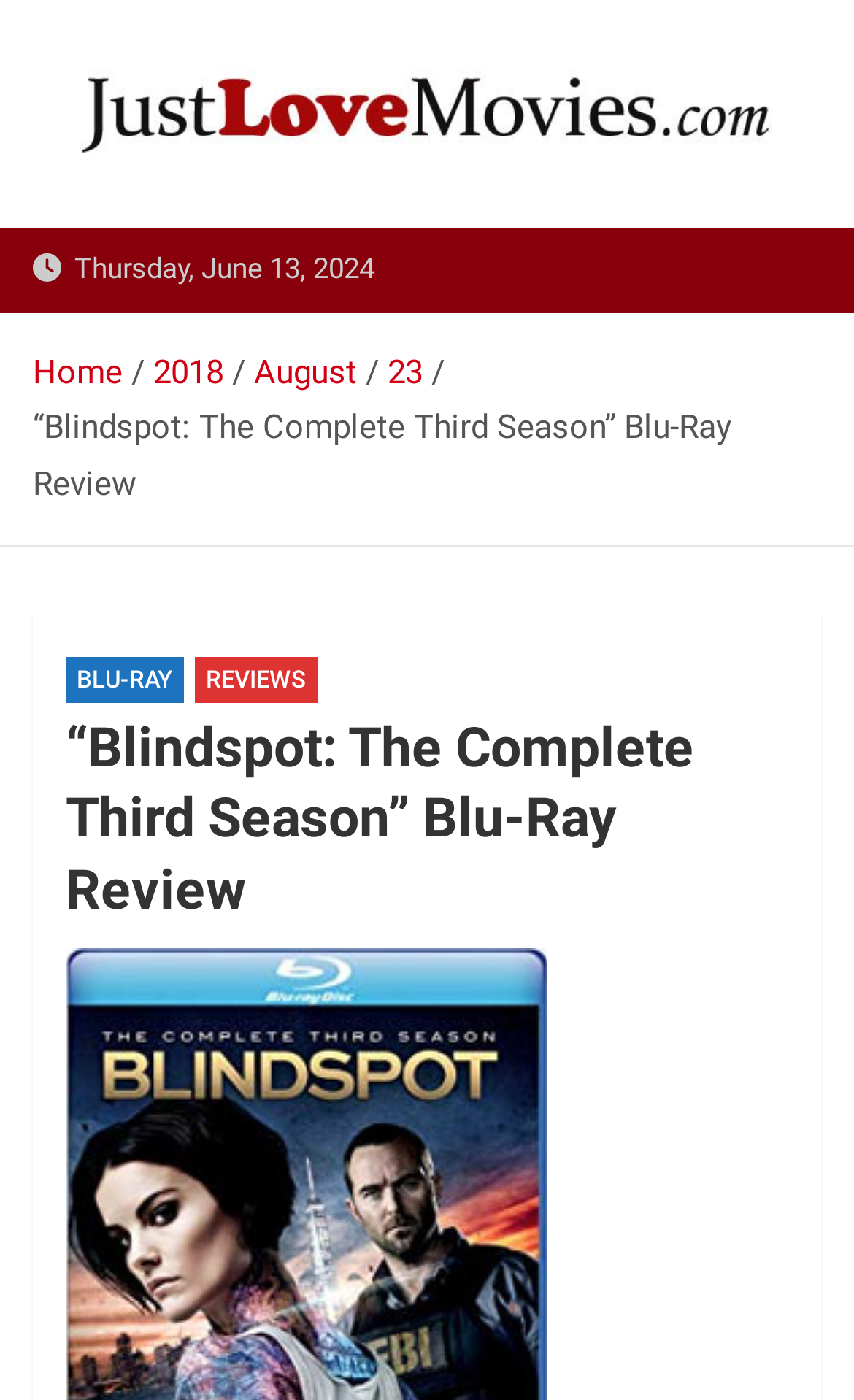What is the name of the website?
Based on the screenshot, provide your answer in one word or phrase.

Just Love Movies